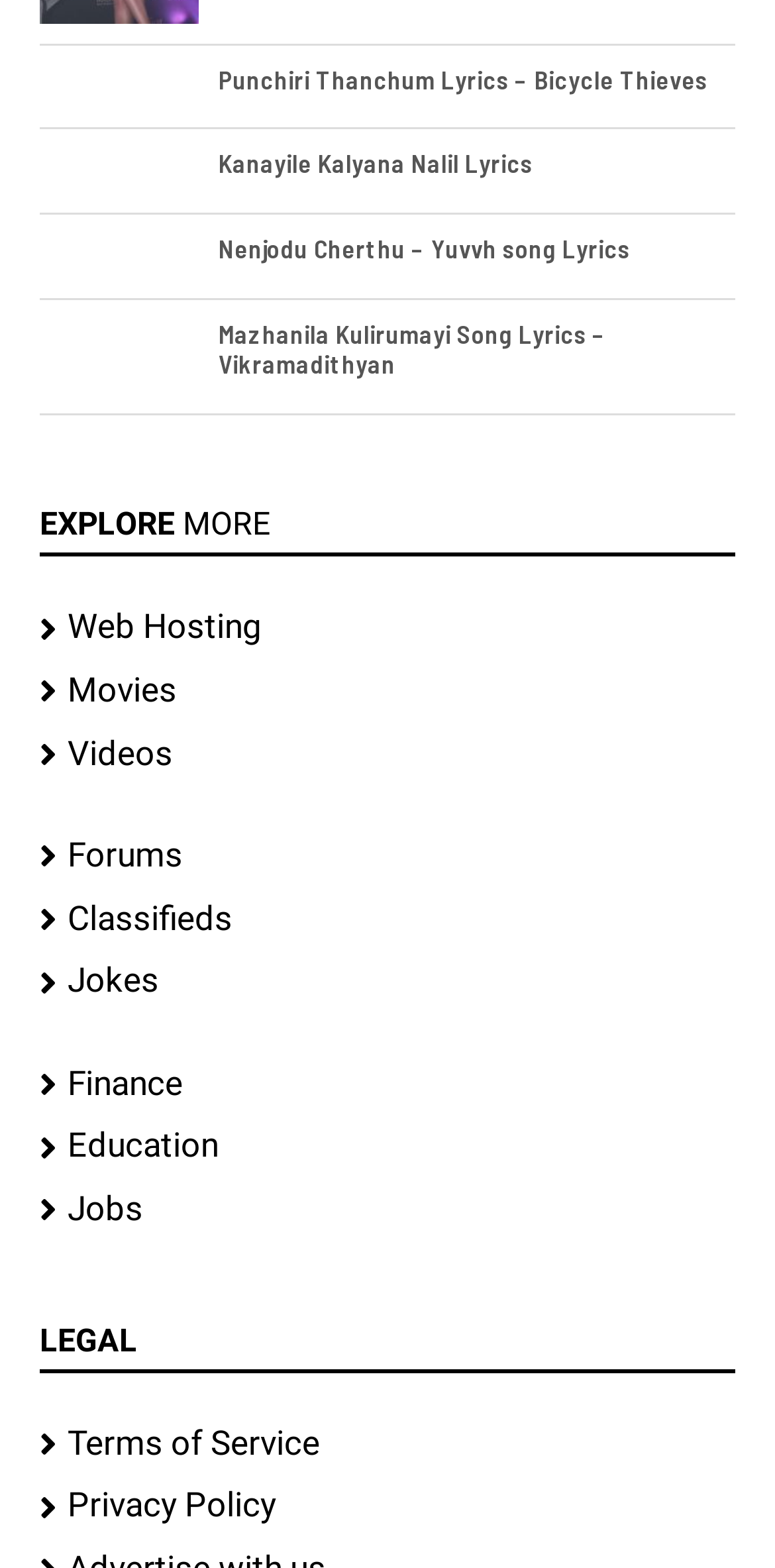Determine the bounding box coordinates of the clickable region to execute the instruction: "Read Terms of Service". The coordinates should be four float numbers between 0 and 1, denoted as [left, top, right, bottom].

[0.051, 0.901, 0.949, 0.941]